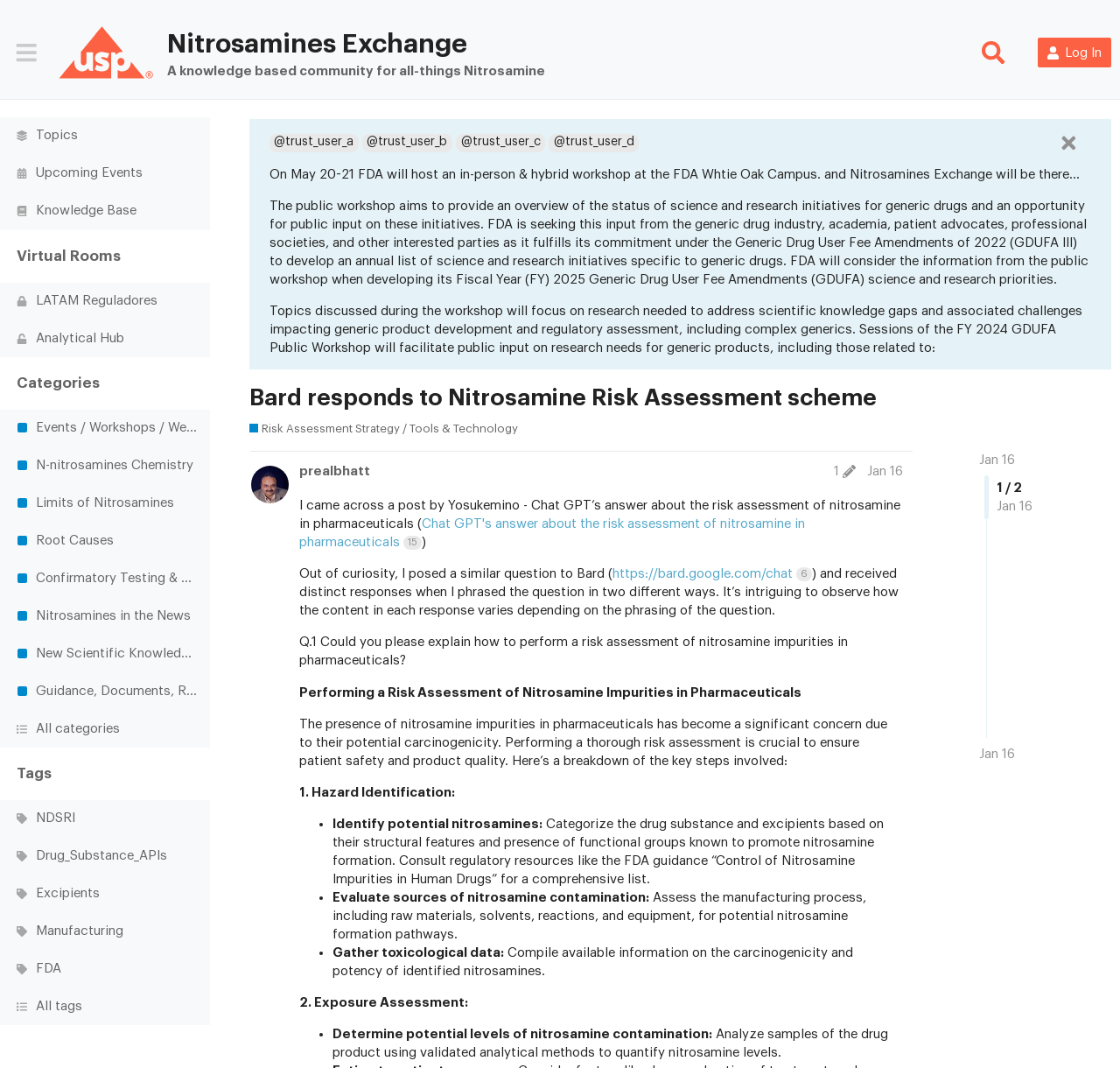Could you find the bounding box coordinates of the clickable area to complete this instruction: "Click on the 'Log In' button"?

[0.926, 0.035, 0.992, 0.063]